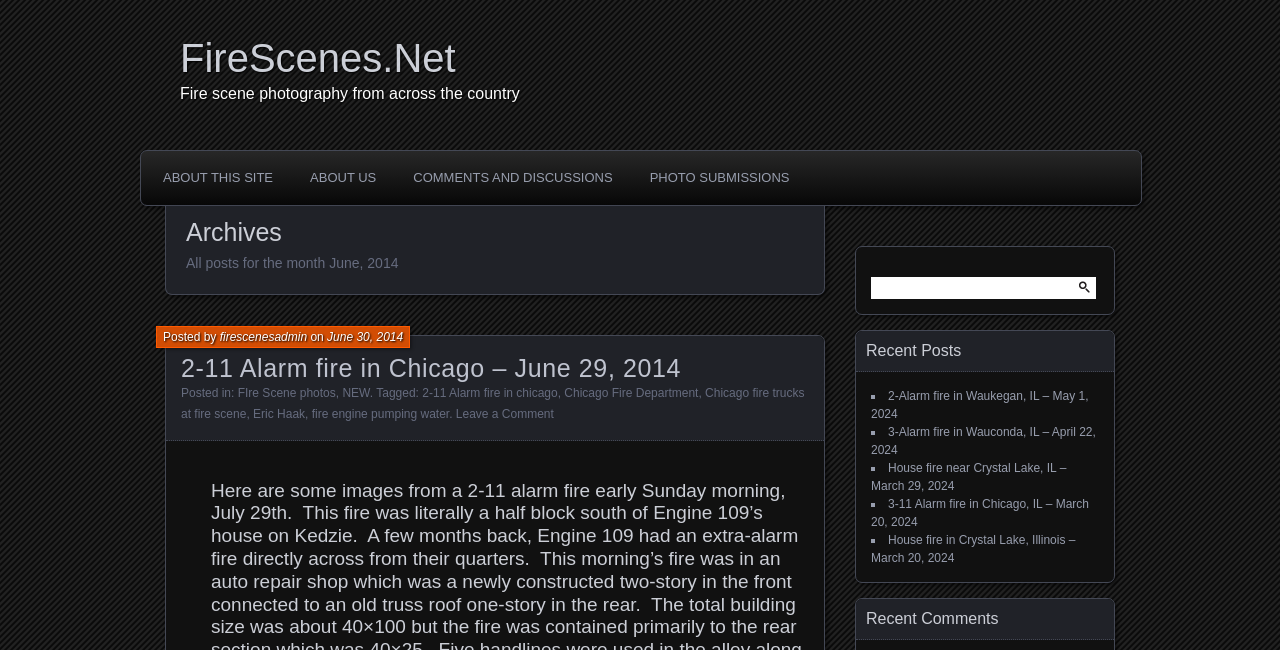Pinpoint the bounding box coordinates of the area that should be clicked to complete the following instruction: "Search for something". The coordinates must be given as four float numbers between 0 and 1, i.e., [left, top, right, bottom].

[0.68, 0.426, 0.856, 0.46]